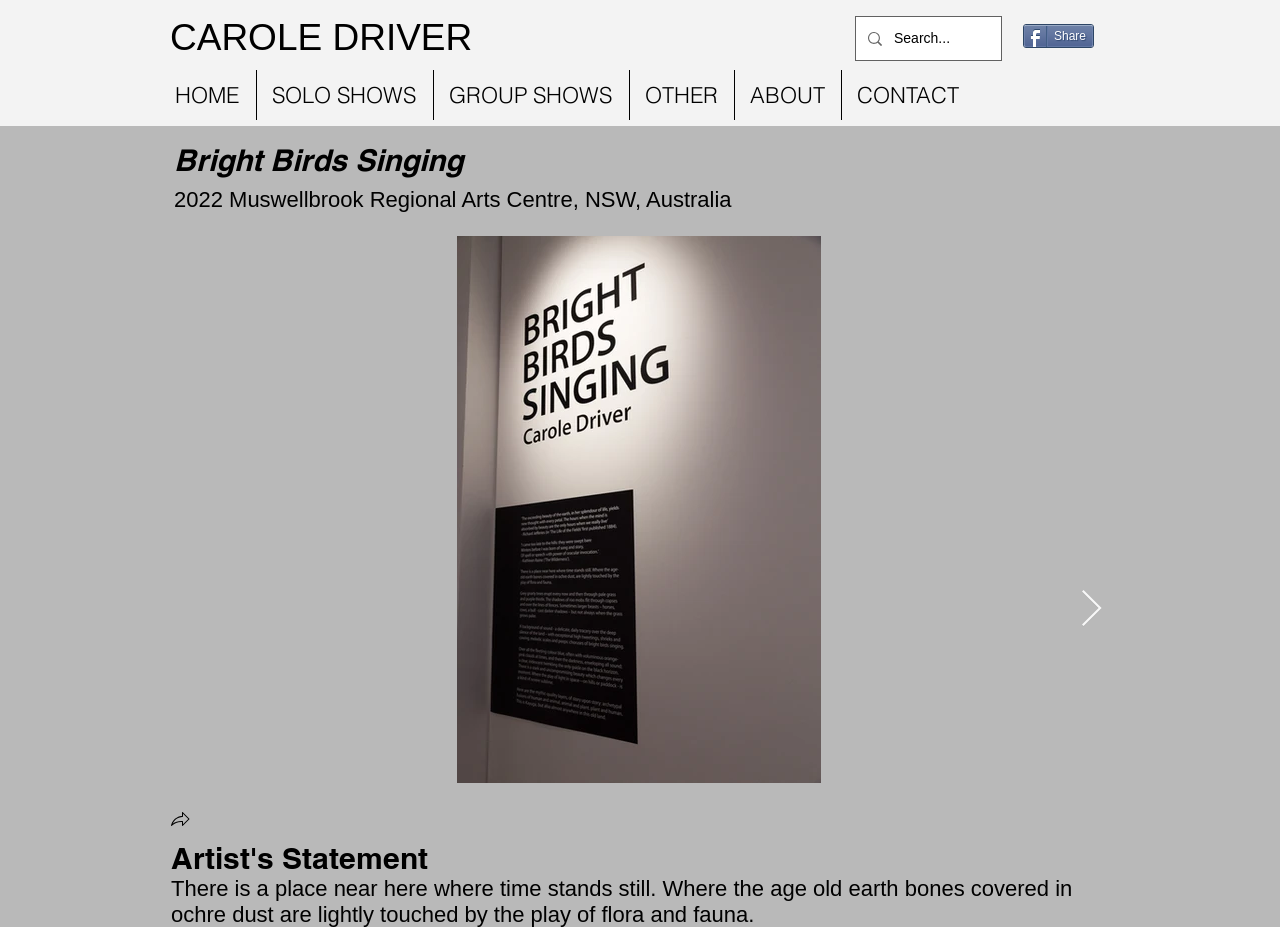Please find the bounding box coordinates of the element's region to be clicked to carry out this instruction: "Contact the artist".

[0.658, 0.076, 0.762, 0.129]